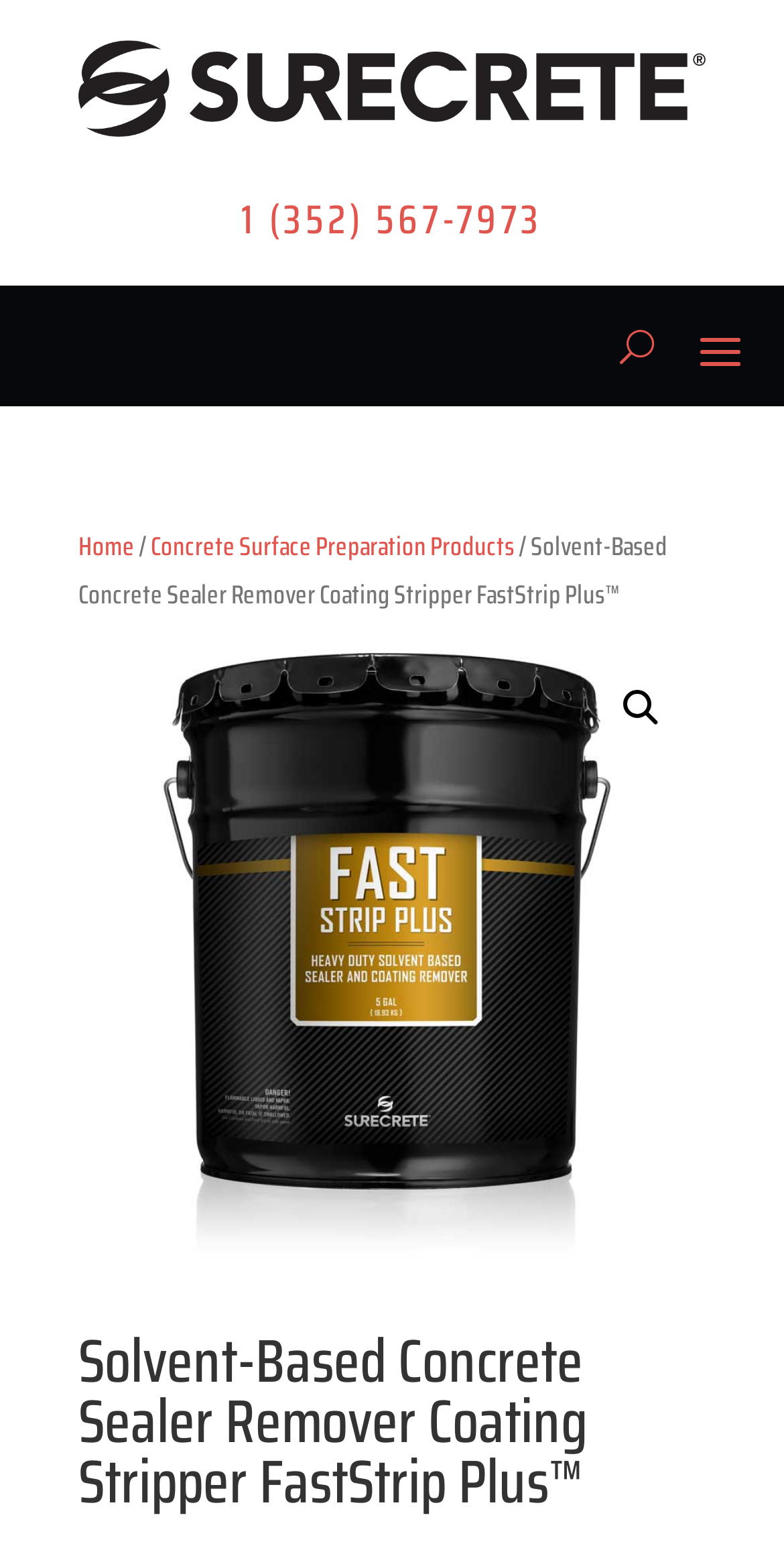Find the bounding box of the UI element described as: "title="Solvent-Based-Concrete-Sealer-Remover-and-Coating-Stripper-5-Gallons-Fast-Strip-Plus™-by-SureCrete"". The bounding box coordinates should be given as four float values between 0 and 1, i.e., [left, top, right, bottom].

[0.1, 0.416, 0.9, 0.821]